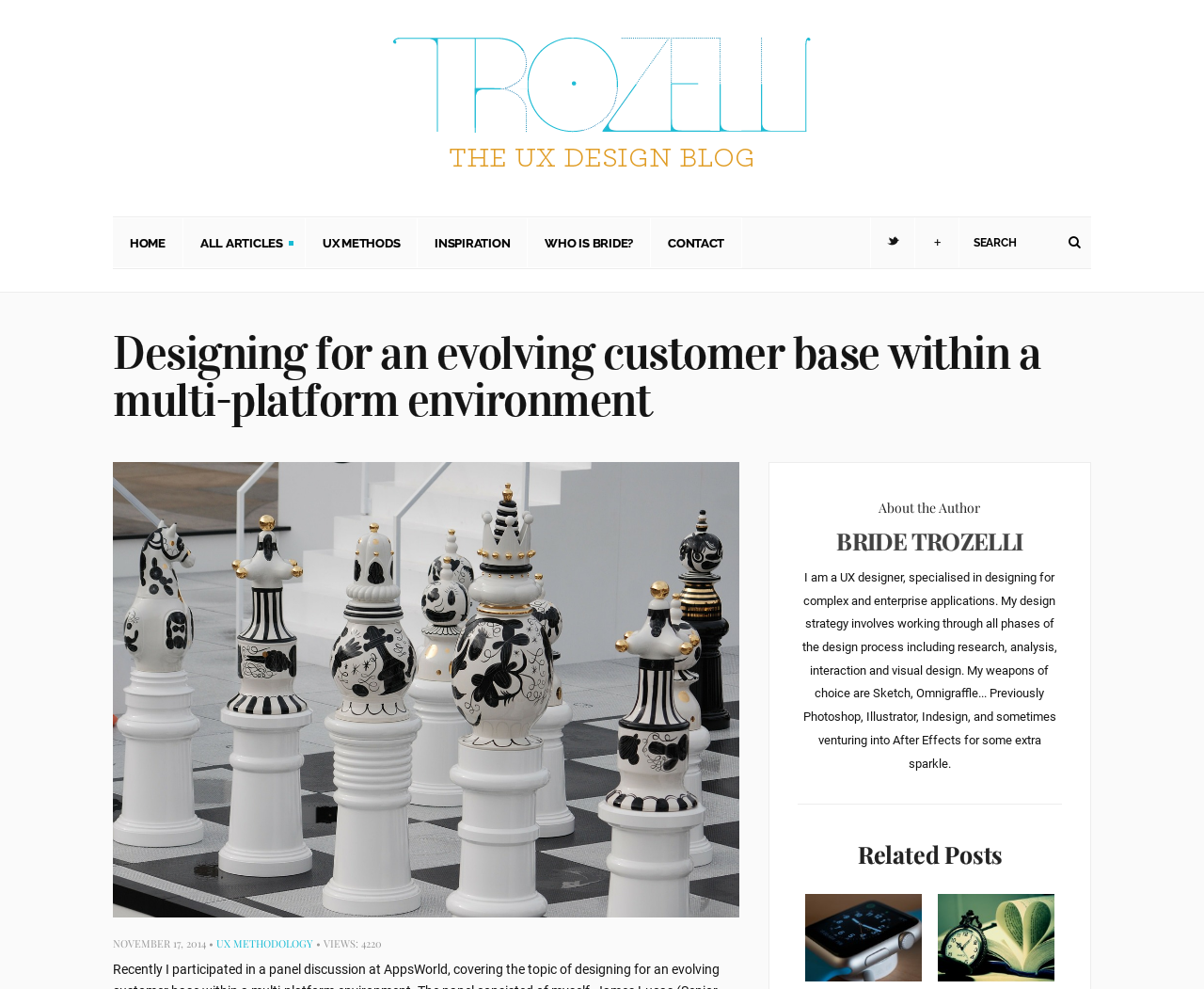Show the bounding box coordinates for the element that needs to be clicked to execute the following instruction: "read about UX methods". Provide the coordinates in the form of four float numbers between 0 and 1, i.e., [left, top, right, bottom].

[0.254, 0.22, 0.347, 0.271]